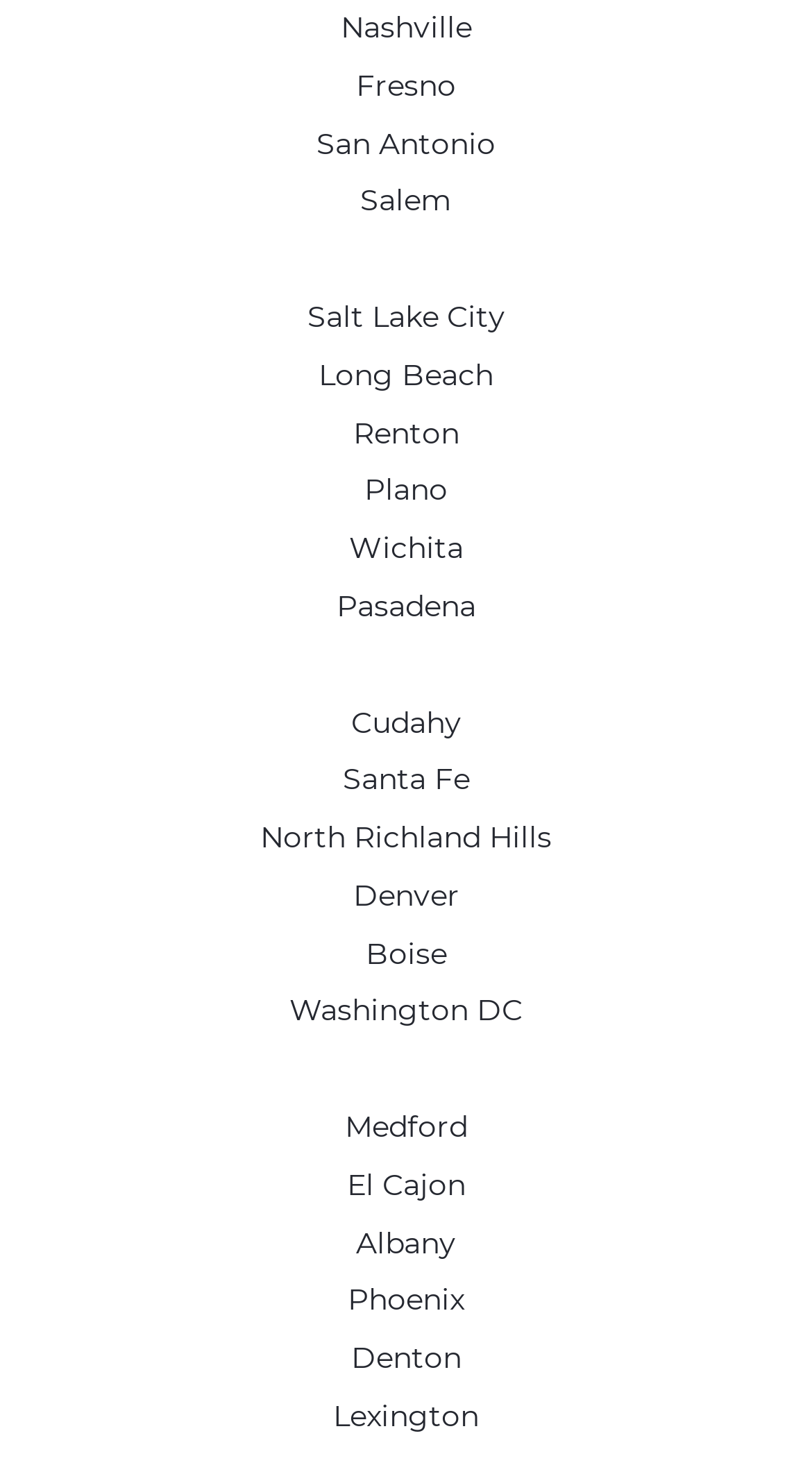Using the description: "Washington DC", determine the UI element's bounding box coordinates. Ensure the coordinates are in the format of four float numbers between 0 and 1, i.e., [left, top, right, bottom].

[0.356, 0.67, 0.644, 0.698]